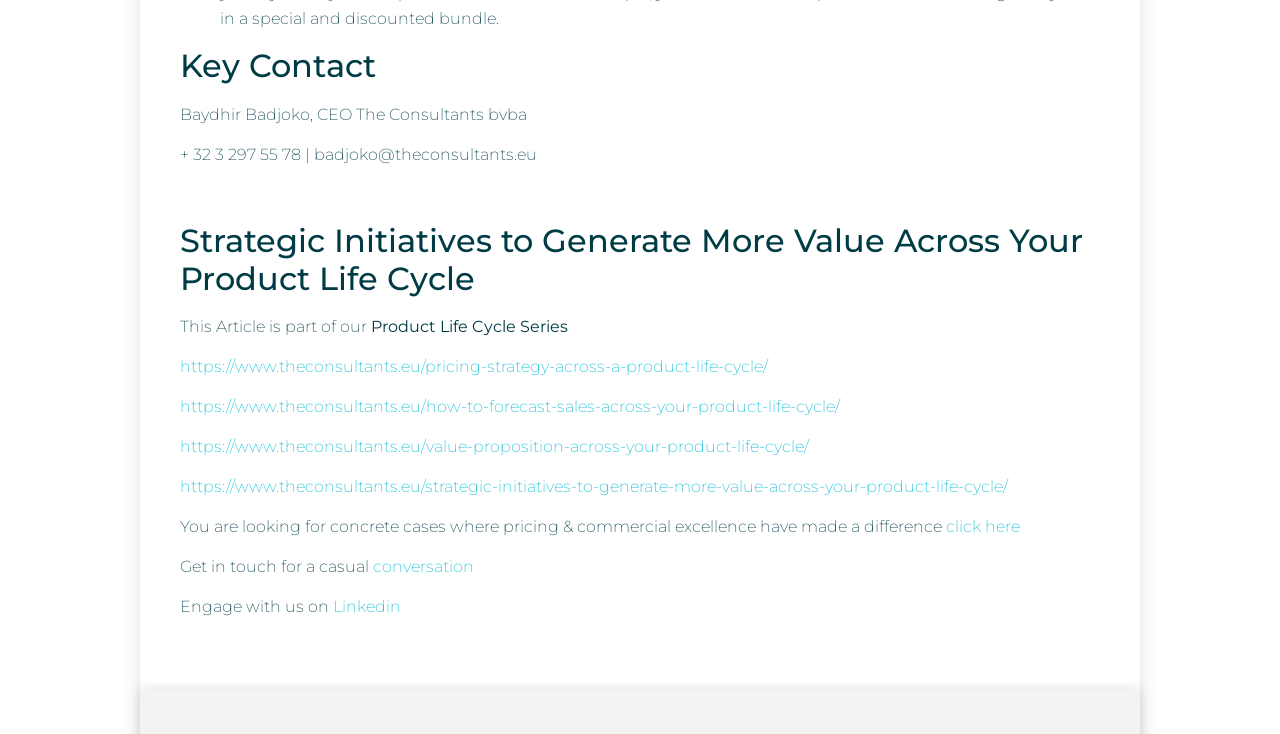Based on the element description, predict the bounding box coordinates (top-left x, top-left y, bottom-right x, bottom-right y) for the UI element in the screenshot: https://www.theconsultants.eu/strategic-initiatives-to-generate-more-value-across-your-product-life-cycle/

[0.141, 0.65, 0.788, 0.676]